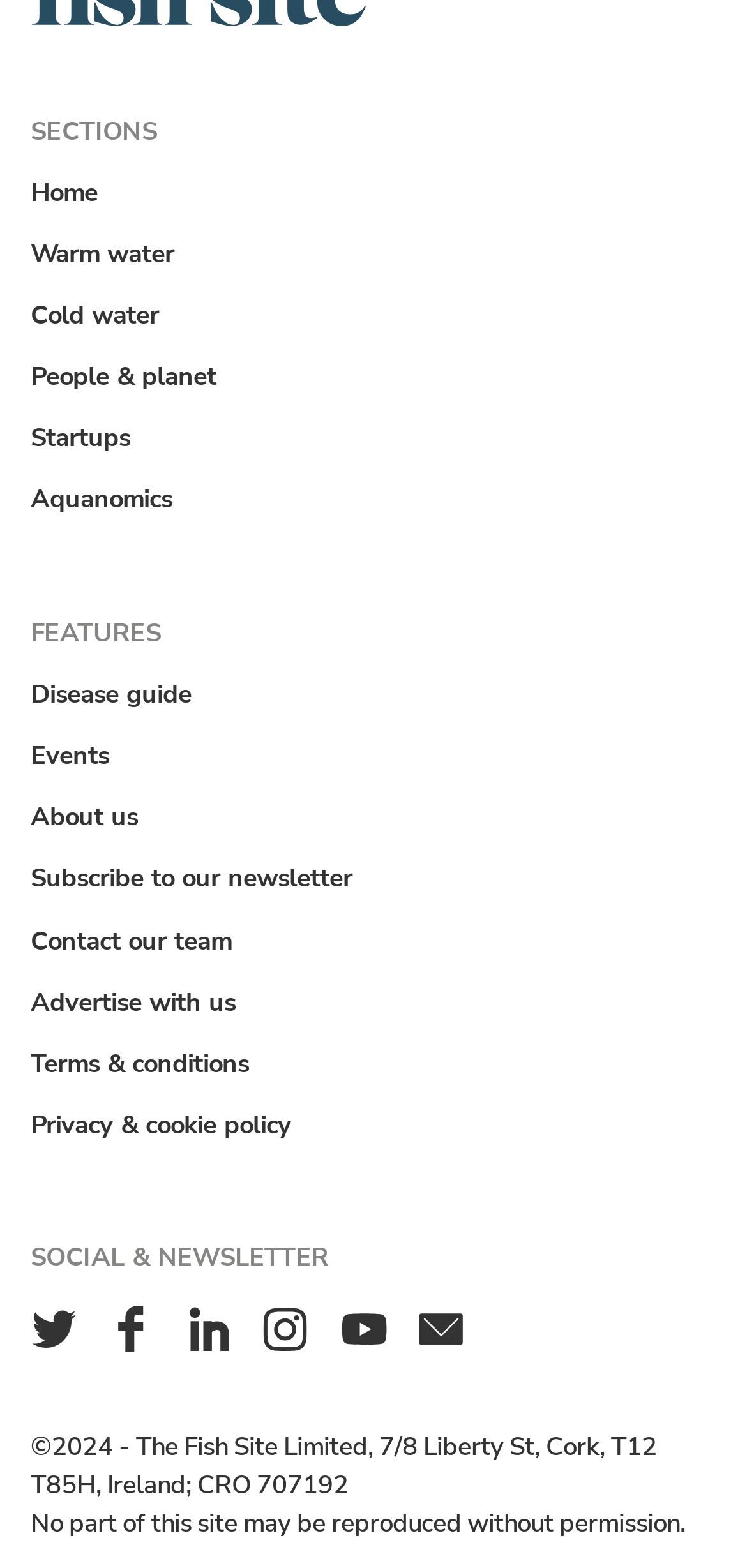Use a single word or phrase to answer the question: What is the company's address?

7/8 Liberty St, Cork, T12 T85H, Ireland